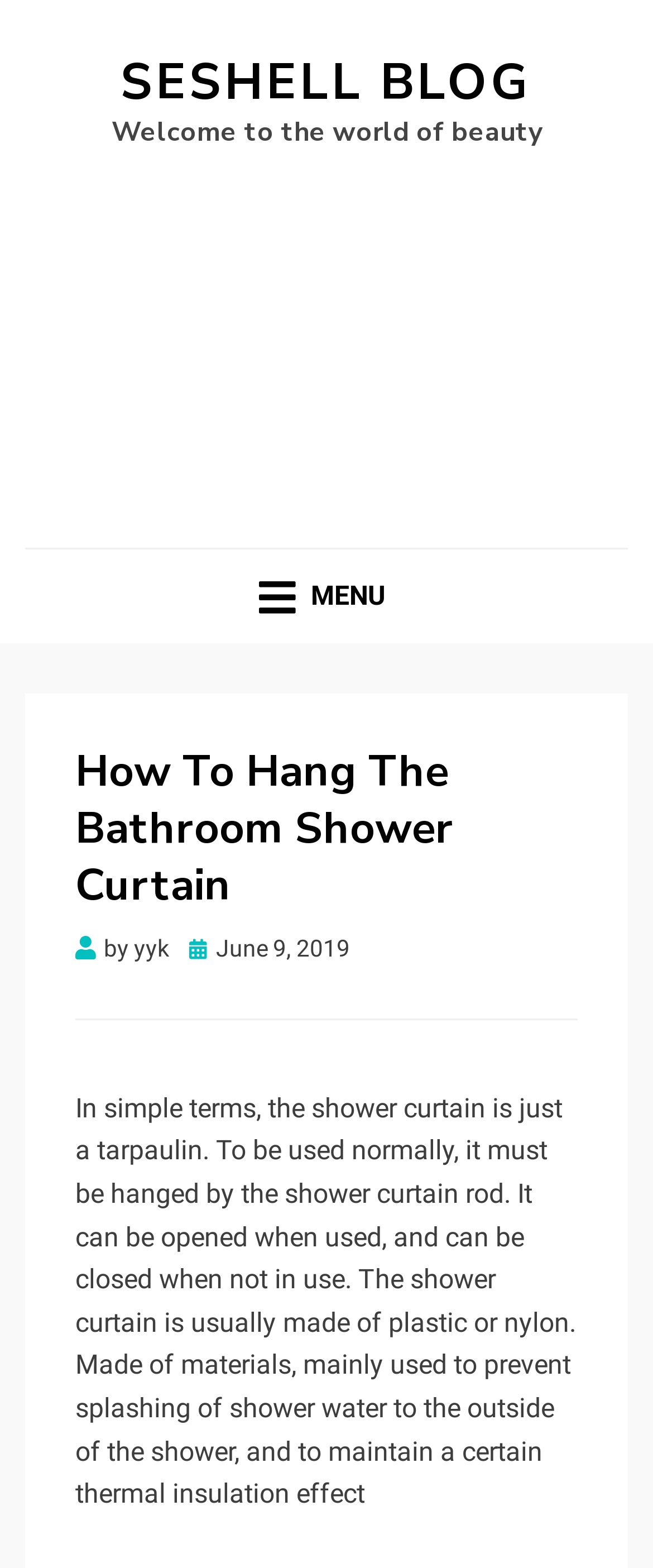Locate the heading on the webpage and return its text.

How To Hang The Bathroom Shower Curtain